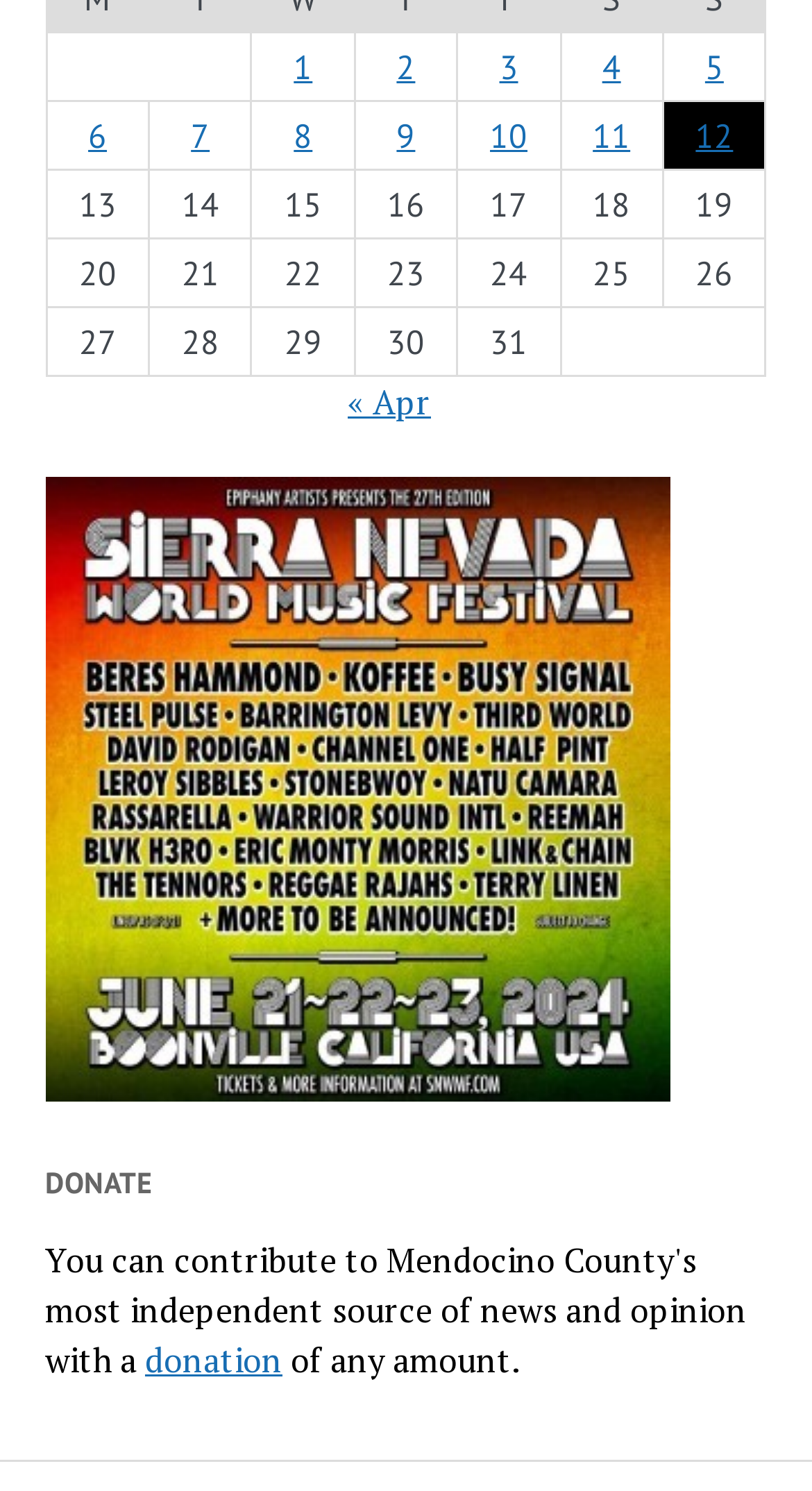Locate the bounding box coordinates of the segment that needs to be clicked to meet this instruction: "Click on 'donation'".

[0.179, 0.896, 0.348, 0.927]